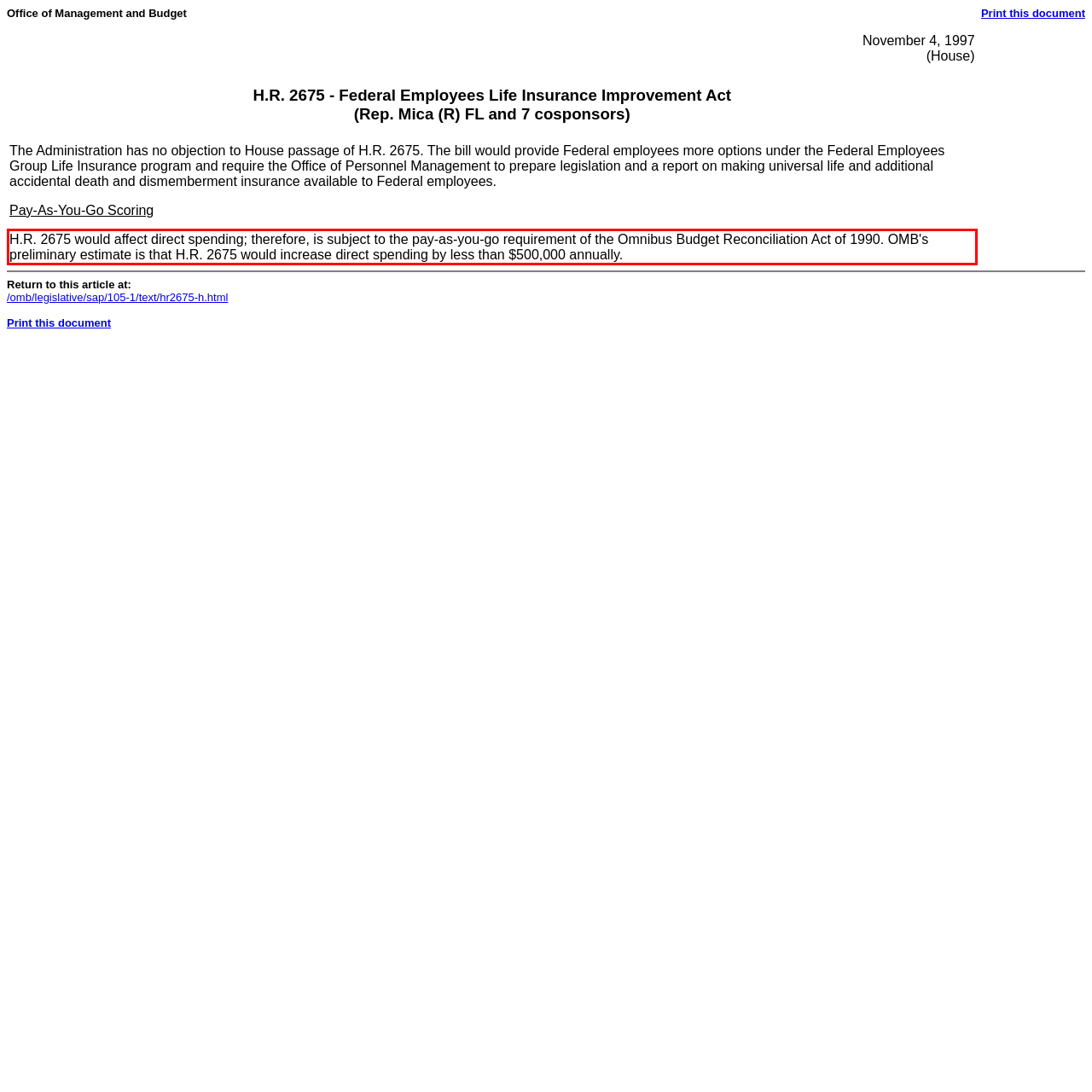Identify the text inside the red bounding box on the provided webpage screenshot by performing OCR.

H.R. 2675 would affect direct spending; therefore, is subject to the pay-as-you-go requirement of the Omnibus Budget Reconciliation Act of 1990. OMB's preliminary estimate is that H.R. 2675 would increase direct spending by less than $500,000 annually.